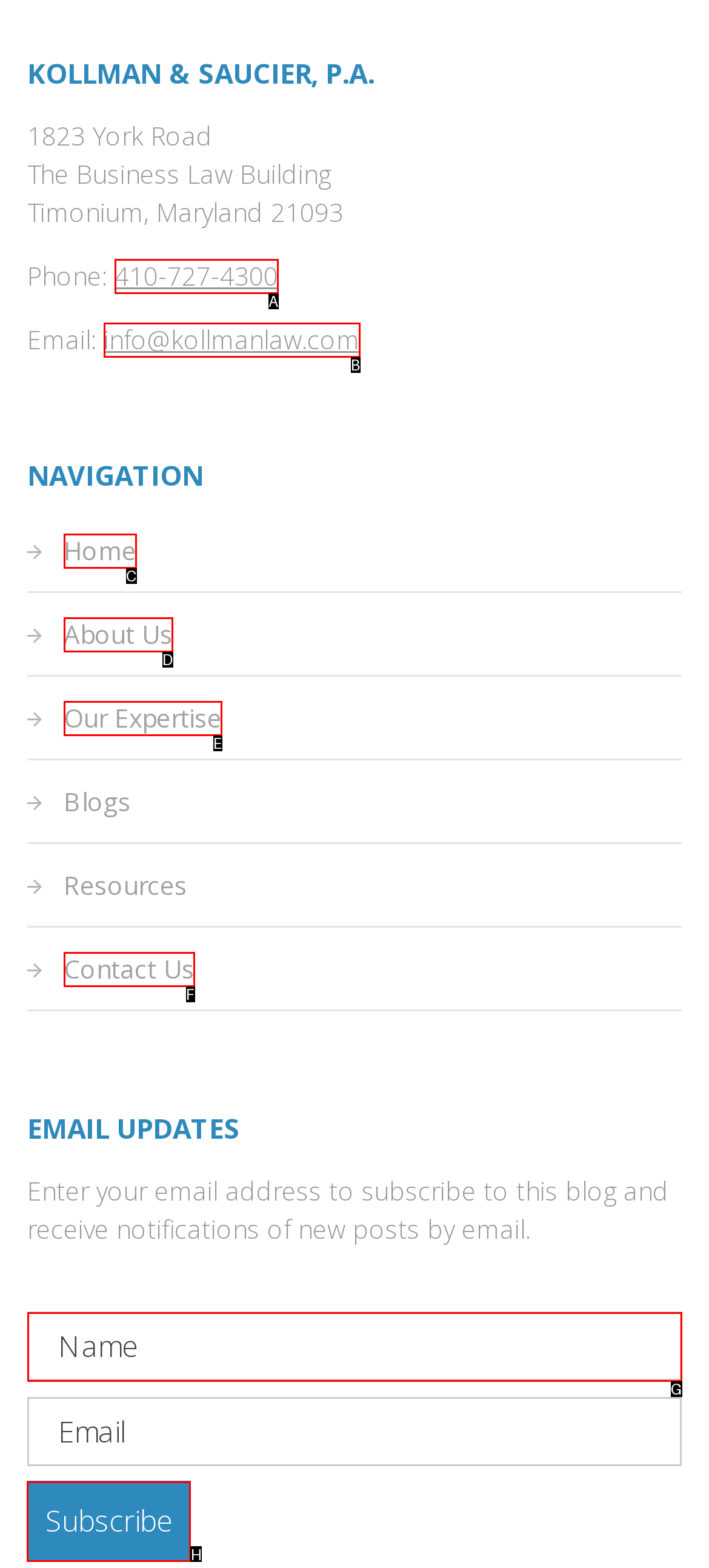Indicate the letter of the UI element that should be clicked to accomplish the task: Click the 'Subscribe' button. Answer with the letter only.

H